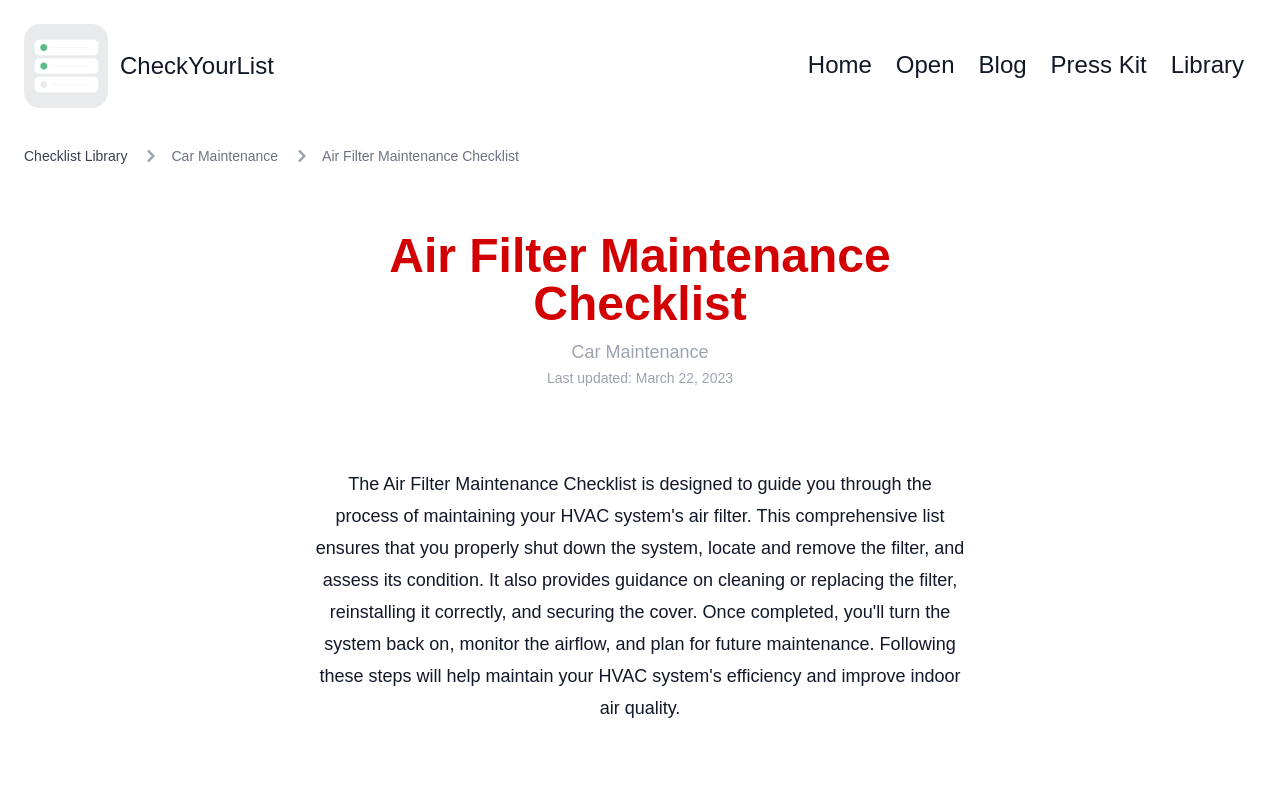What is the category of the checklist?
Refer to the screenshot and respond with a concise word or phrase.

Car Maintenance